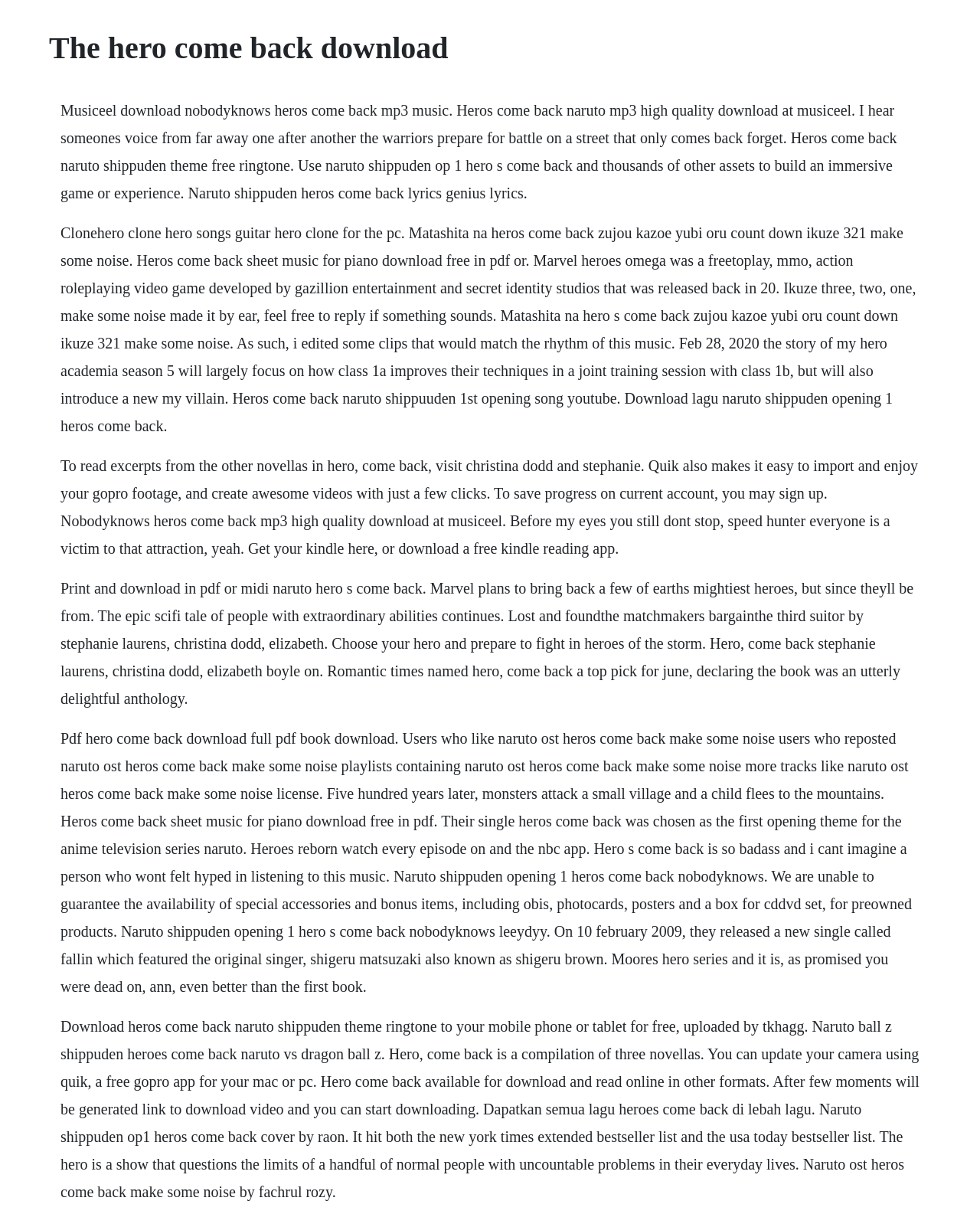Extract the main heading from the webpage content.

The hero come back download